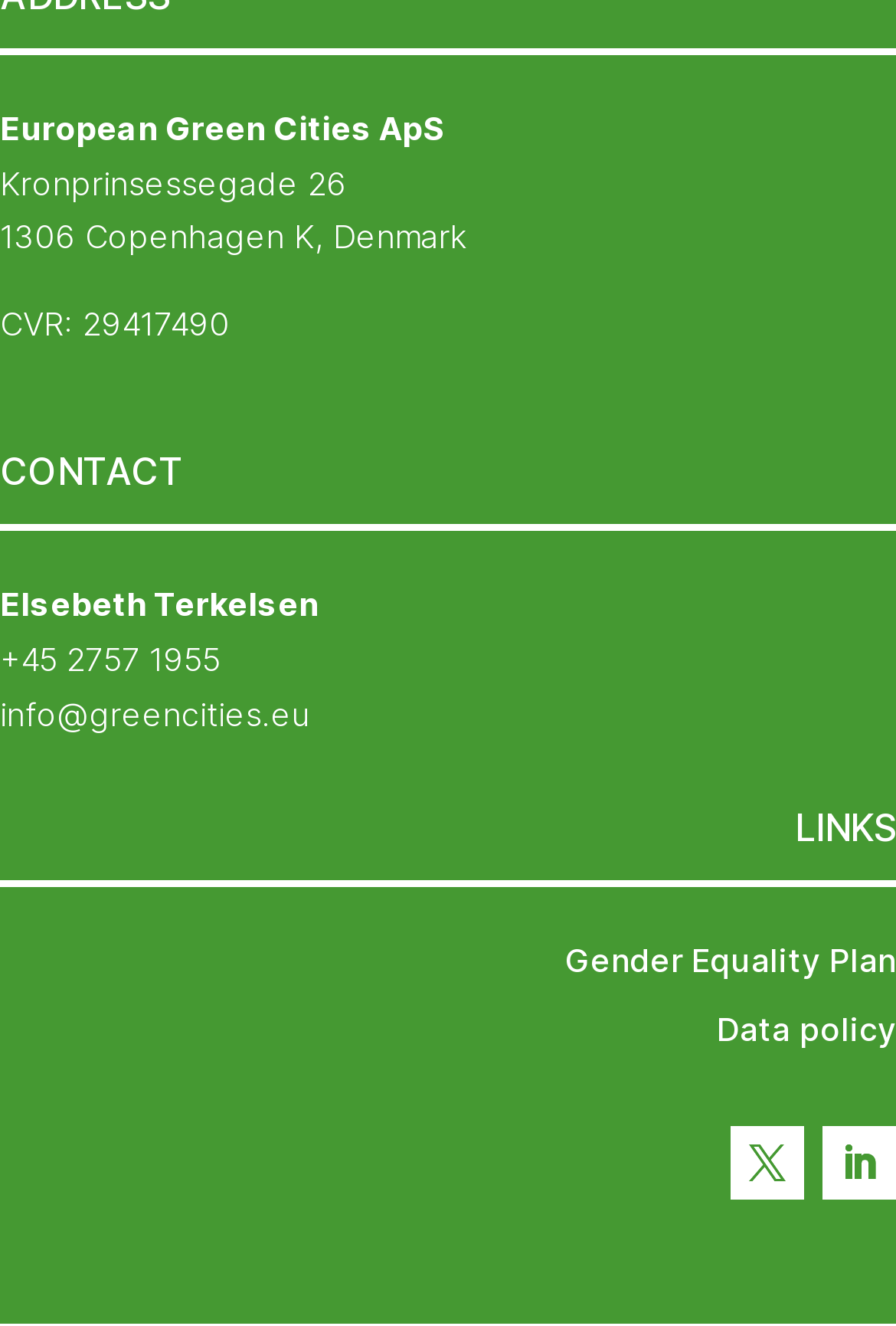What is the address of the company?
Offer a detailed and exhaustive answer to the question.

The address of the company can be found at the top of the webpage, which is 'Kronprinsessegade 26, 1306 Copenhagen K, Denmark'.